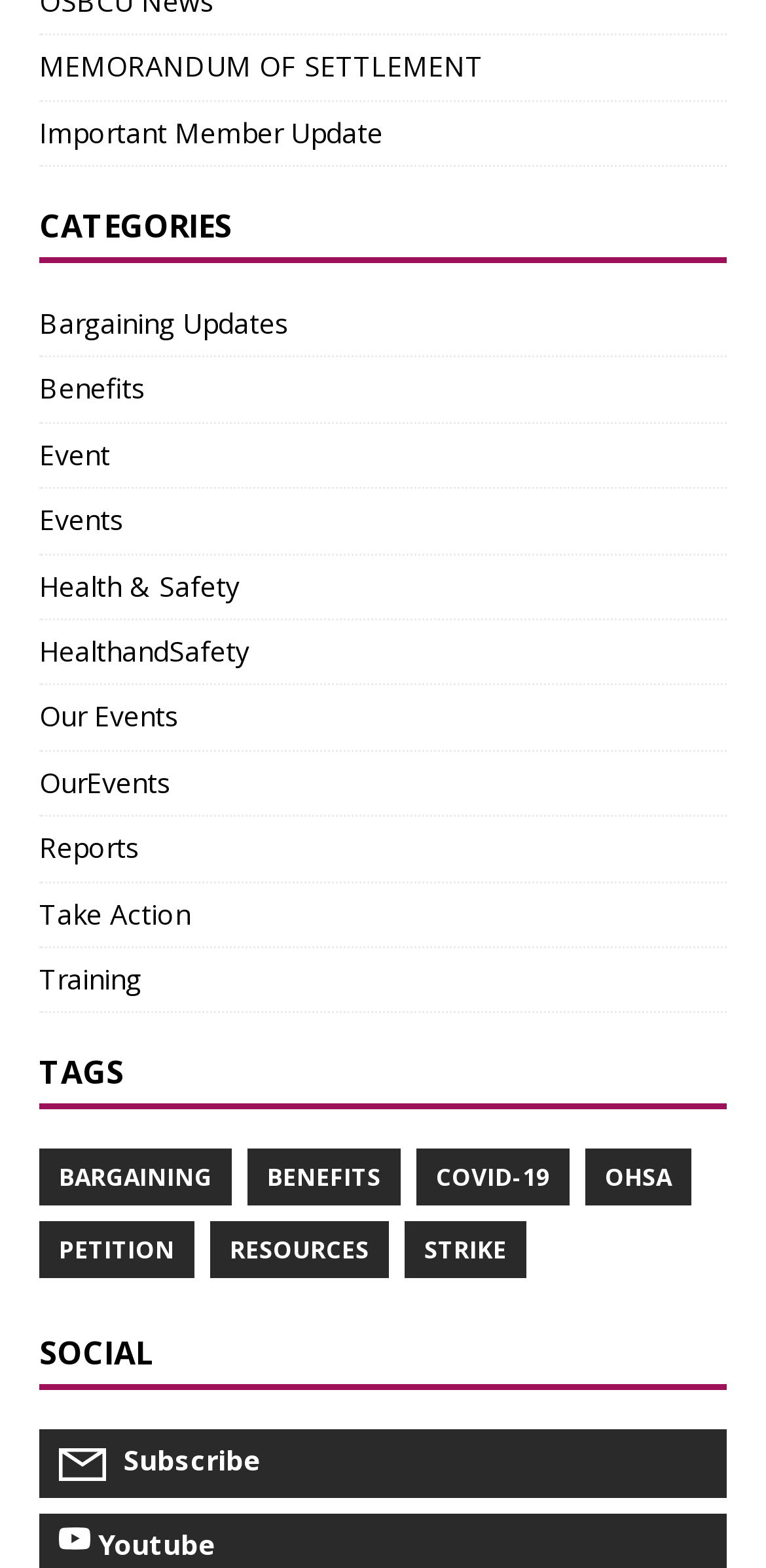Please provide a comprehensive answer to the question below using the information from the image: What is the last link listed under 'SOCIAL'?

The last link listed under 'SOCIAL' is 'Subscribe' which is a link element located at the bottom of the webpage with a bounding box of [0.051, 0.912, 0.949, 0.955].